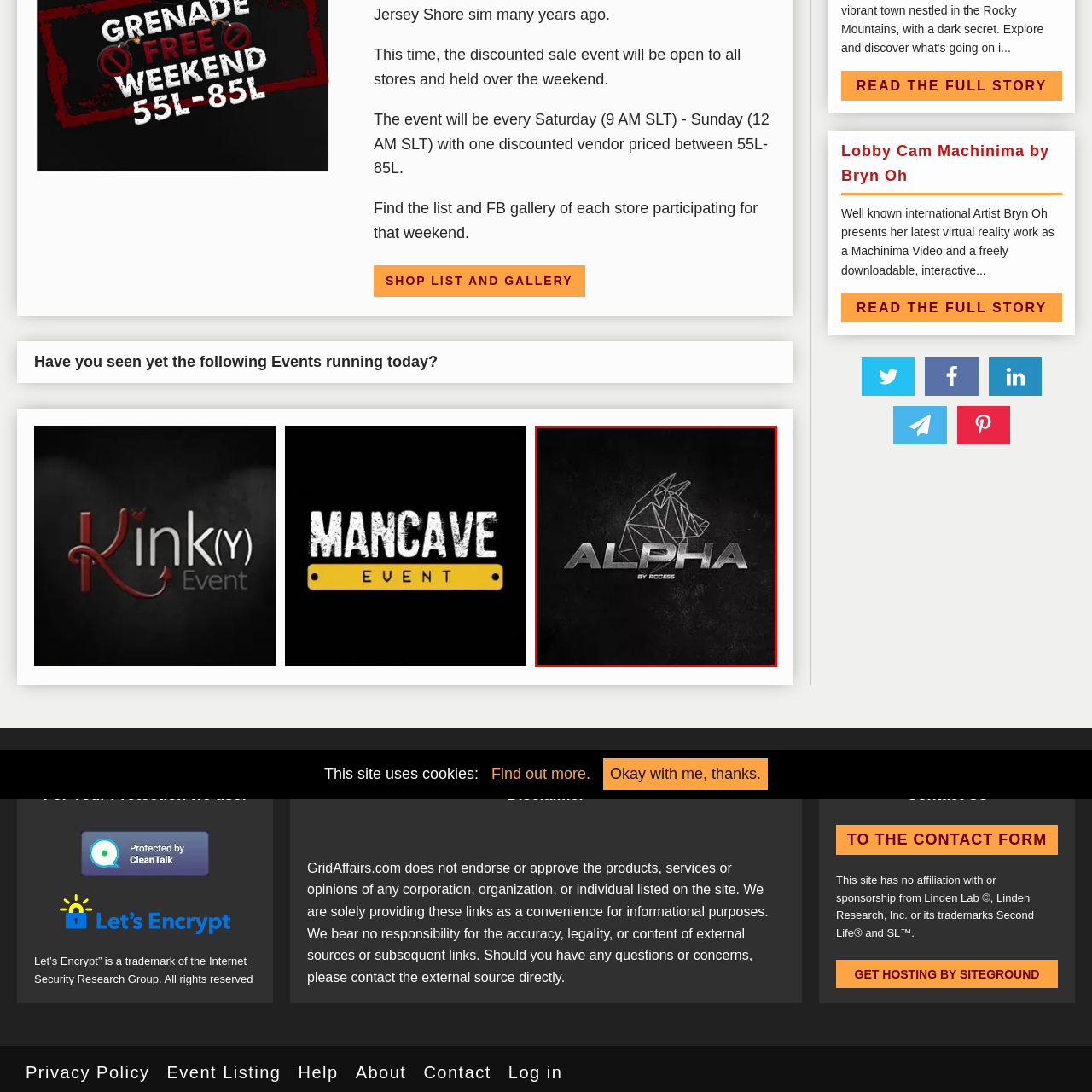Give an elaborate description of the visual elements within the red-outlined box.

The image showcases the logo for "ALPHA," which features a stylized, polygonal depiction of a dog's head, suggesting strength and leadership. The bold lettering of "ALPHA" is prominently displayed in silver against a dark, textured background, highlighting the modern and edgy aesthetic of the brand. Beneath the main title, the words "by Access" are included, indicating the brand's collaboration or ownership. This logo likely represents a unique identity within an event or community, emphasizing themes of dominance and authority, which resonate well in competitive environments.